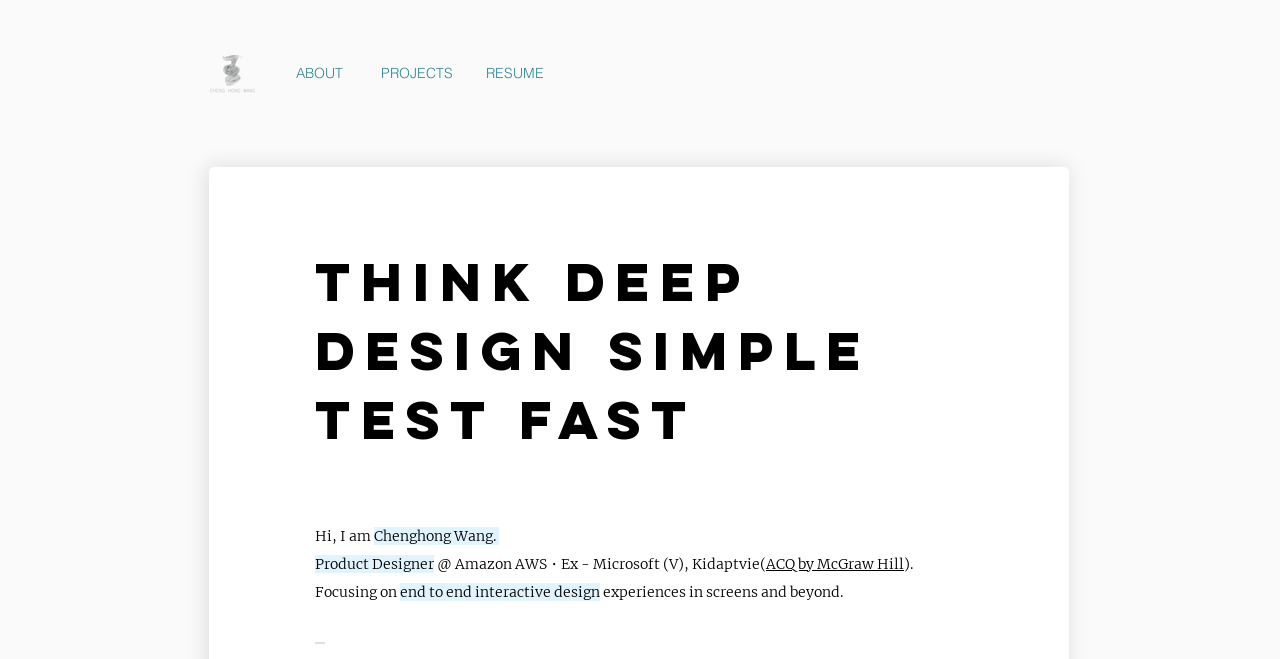Please provide a comprehensive answer to the question below using the information from the image: What is the name of the previous company Chenghong Wang worked at?

I found the answer by examining the StaticText element with the text '(V), Kidaptvie(' at coordinates [0.339, 0.842, 0.598, 0.869]. This text suggests that Chenghong Wang previously worked at Microsoft.